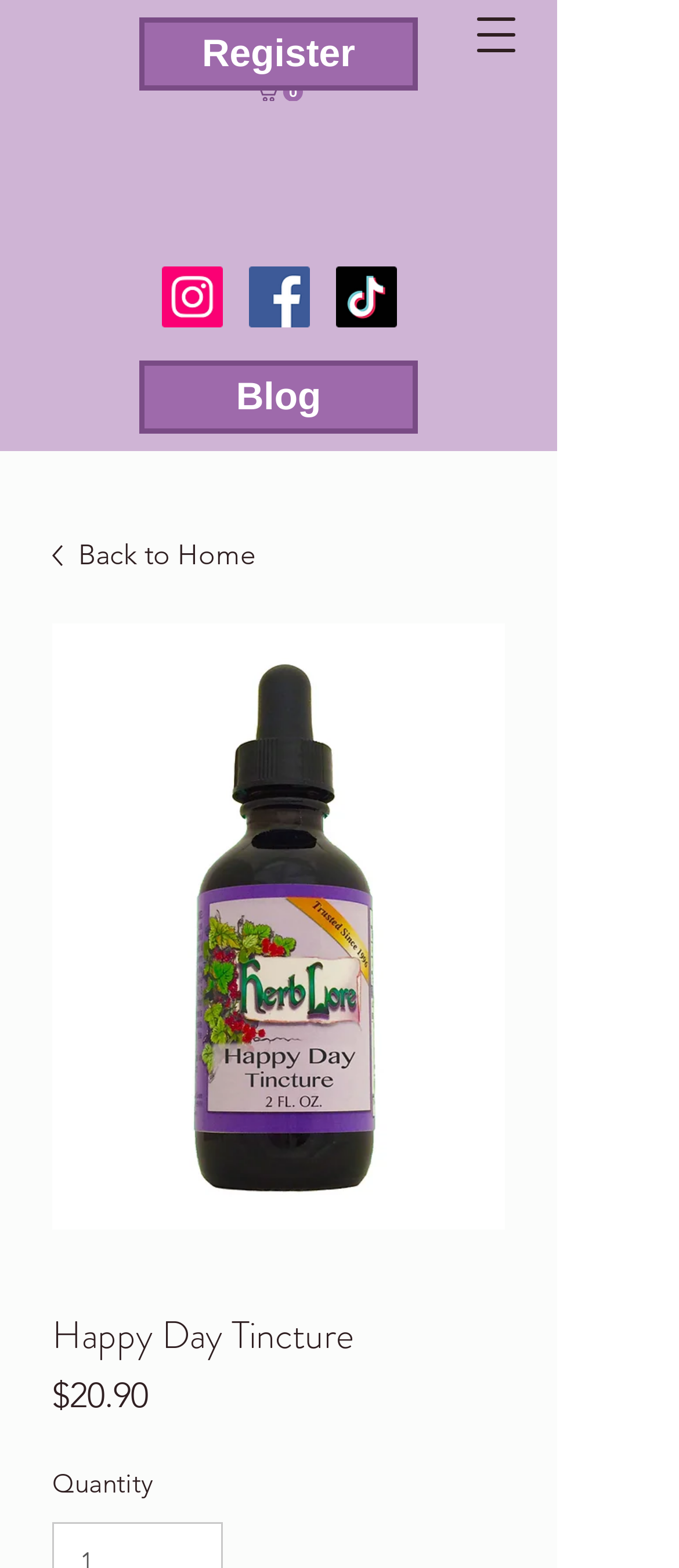Use a single word or phrase to answer the question:
What is the name of the product on the webpage?

Happy Day Tincture